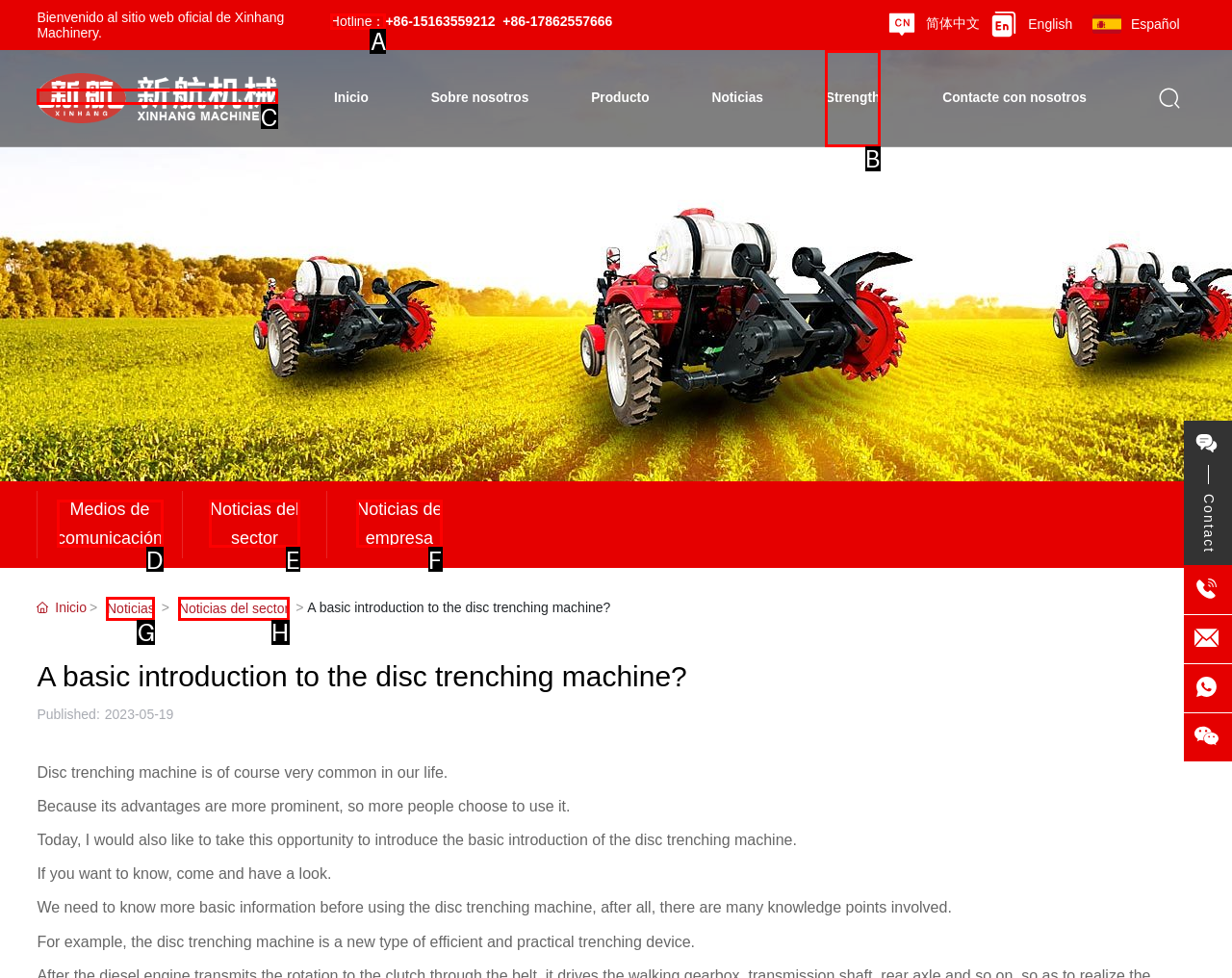Select the correct option from the given choices to perform this task: Call the hotline. Provide the letter of that option.

A